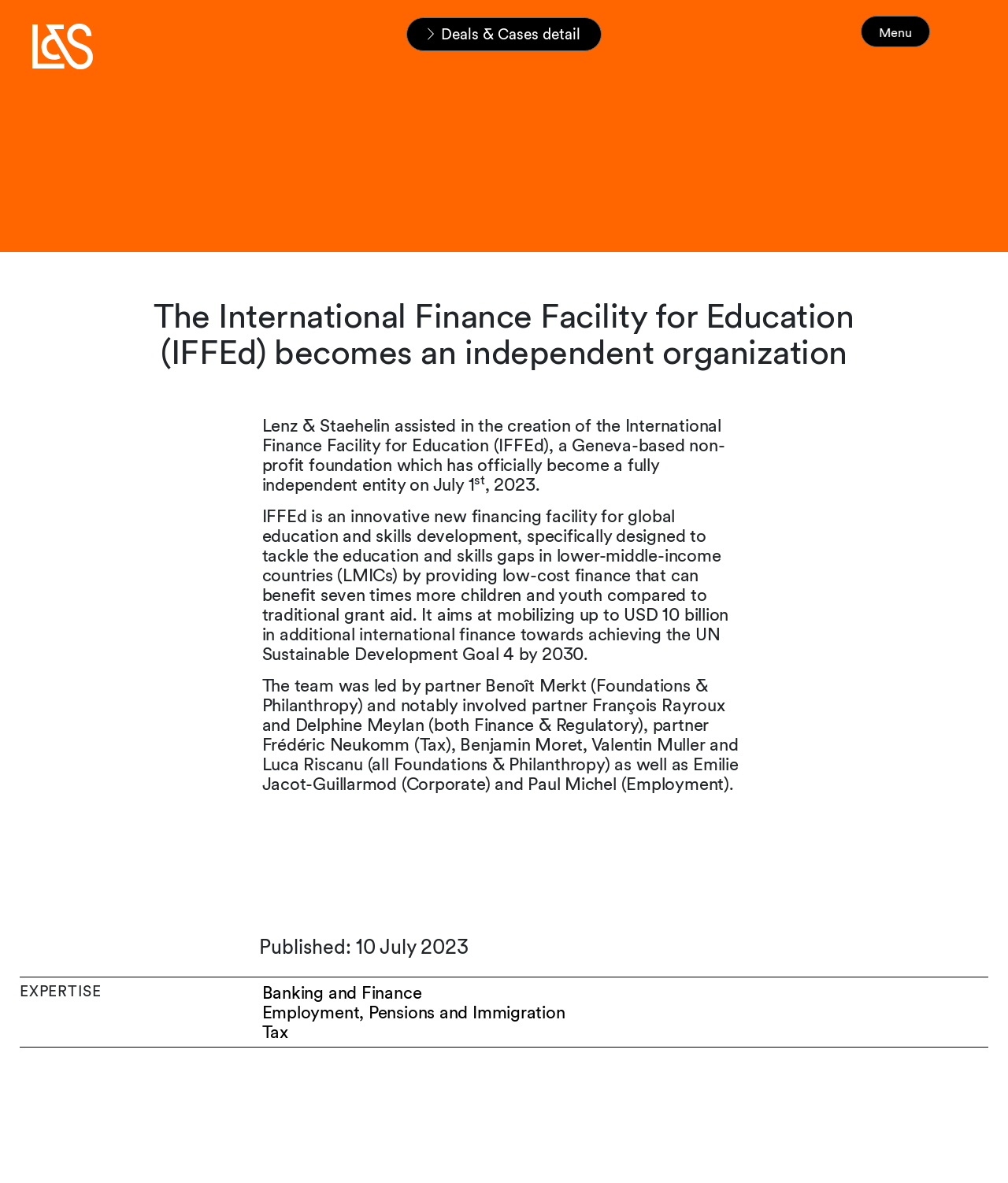Please analyze the image and give a detailed answer to the question:
What is the name of the non-profit foundation?

The name of the non-profit foundation is mentioned in the text as 'The International Finance Facility for Education (IFFEd)', which is a Geneva-based organization that has officially become a fully independent entity on July 1, 2023.